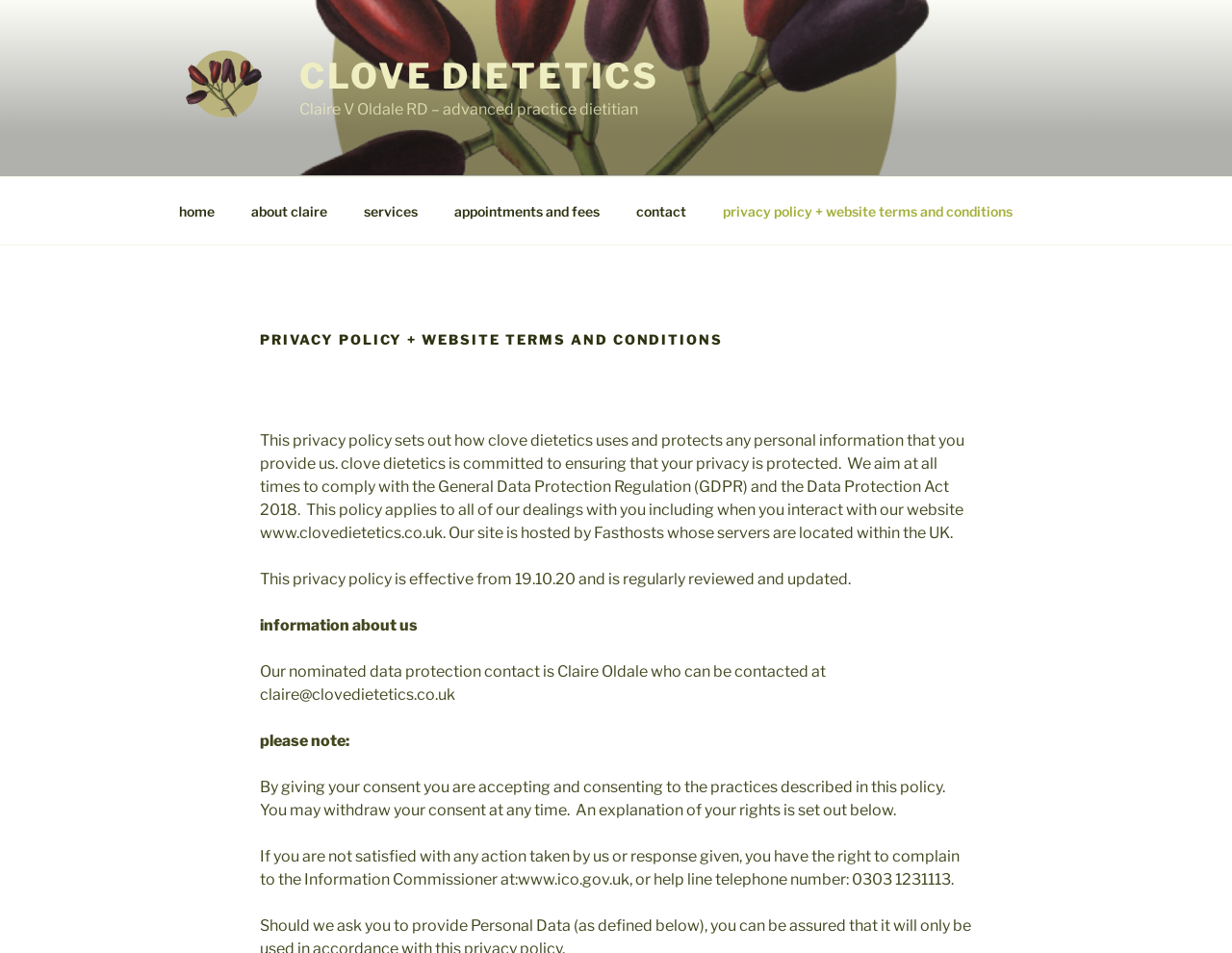What is the main title displayed on this webpage?

PRIVACY POLICY + WEBSITE TERMS AND CONDITIONS